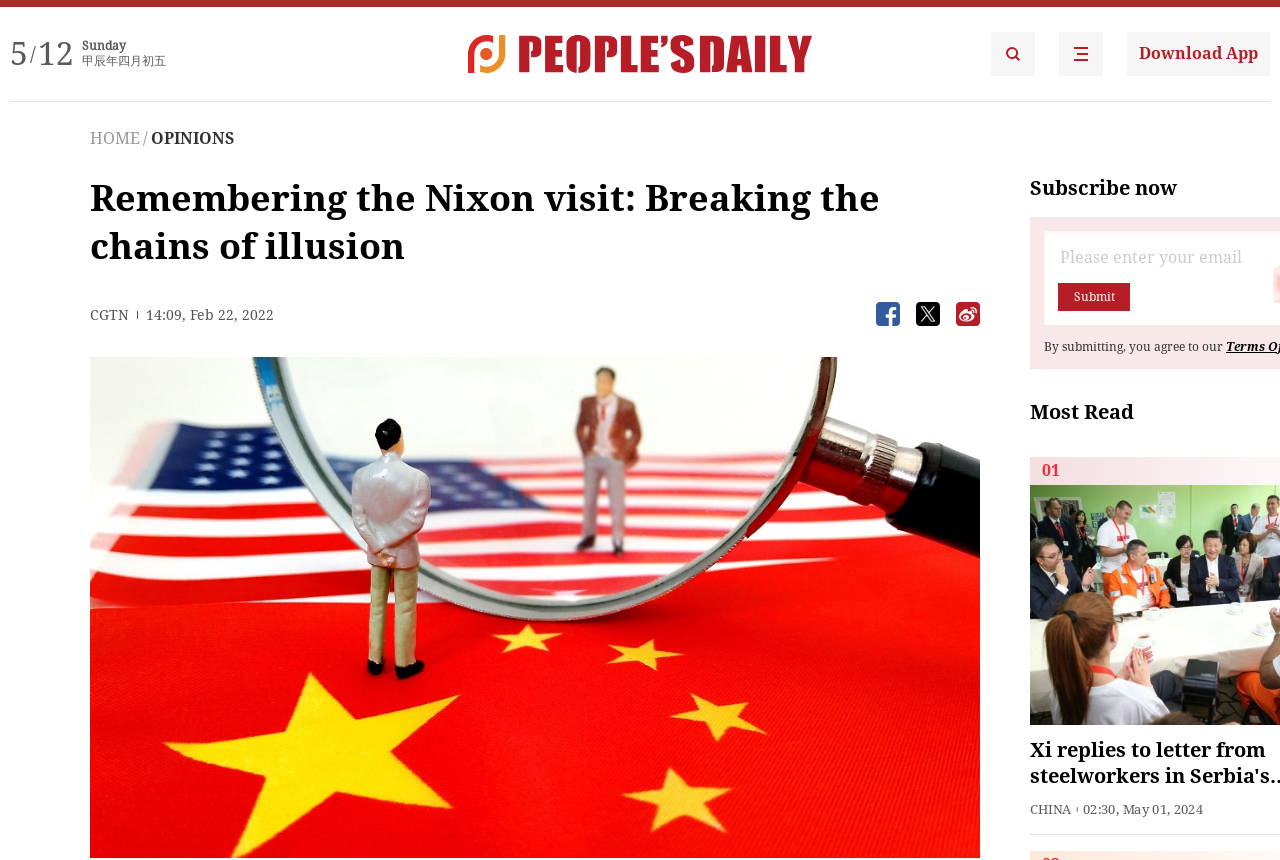Determine the bounding box of the UI element mentioned here: "alt="People's Daily English language App"". The coordinates must be in the format [left, top, right, bottom] with values ranging from 0 to 1.

[0.827, 0.037, 0.862, 0.088]